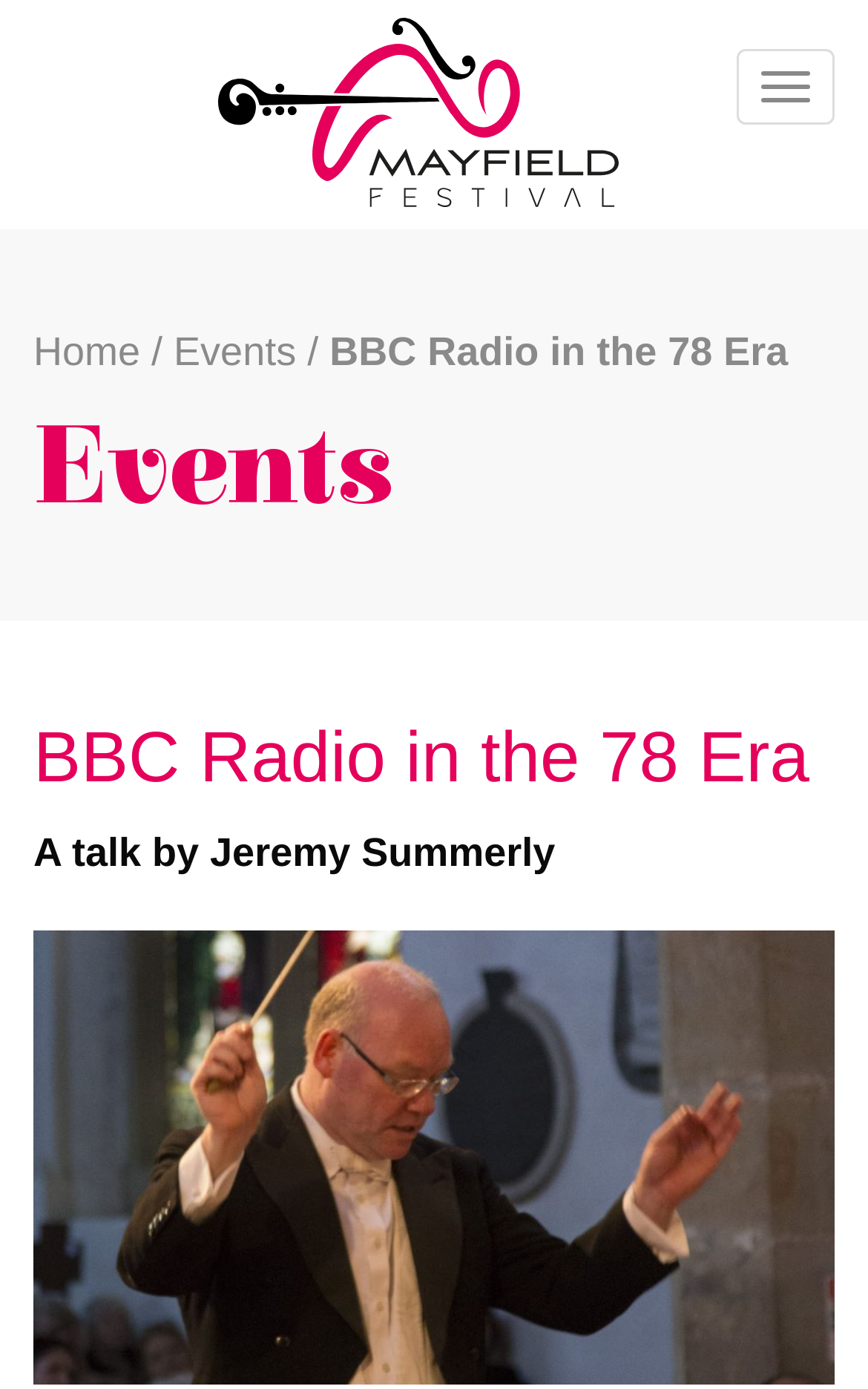Given the element description Home, predict the bounding box coordinates for the UI element in the webpage screenshot. The format should be (top-left x, top-left y, bottom-right x, bottom-right y), and the values should be between 0 and 1.

[0.038, 0.237, 0.162, 0.269]